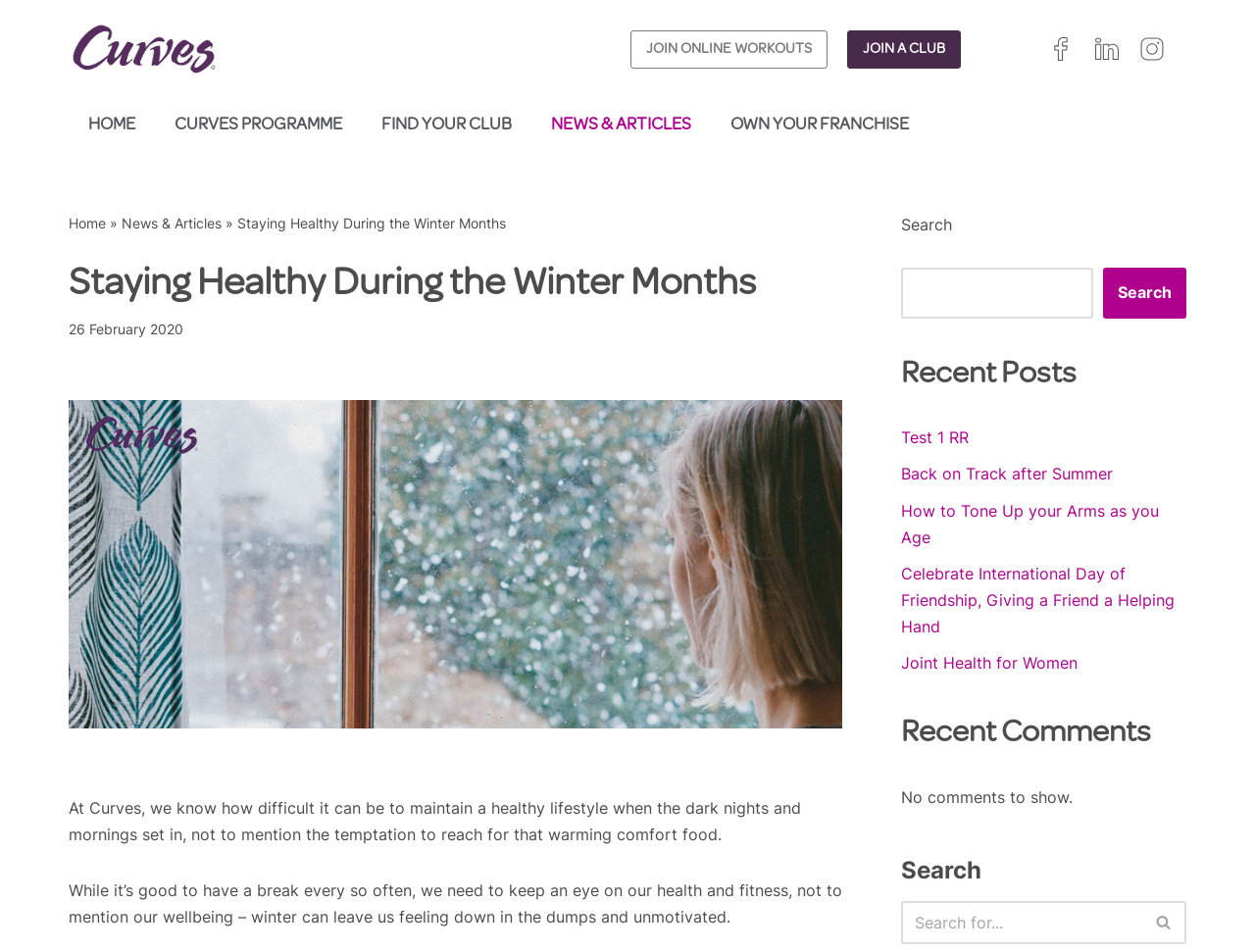Can you find and provide the title of the webpage?

Staying Healthy During the Winter Months